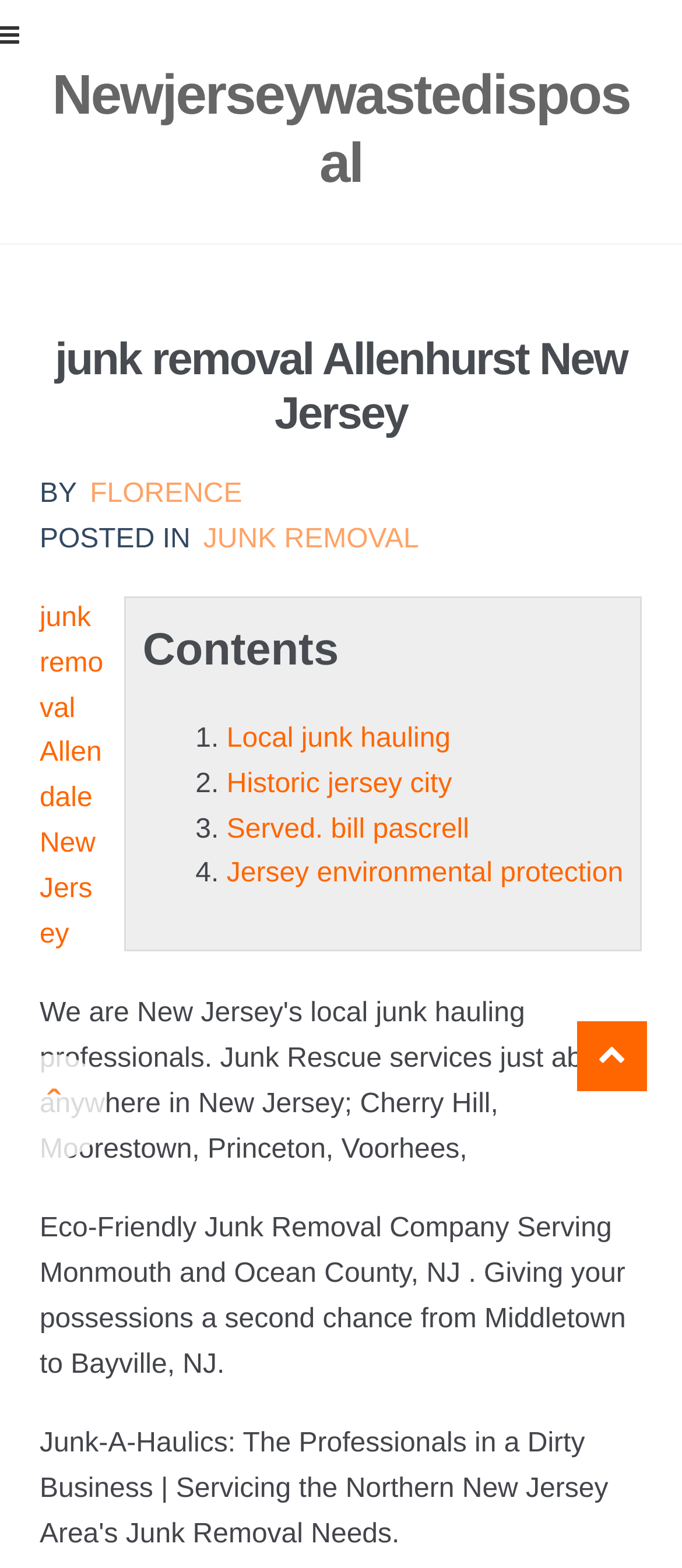Please determine the bounding box coordinates of the clickable area required to carry out the following instruction: "Read about 'junk removal Allenhurst New Jersey'". The coordinates must be four float numbers between 0 and 1, represented as [left, top, right, bottom].

[0.058, 0.213, 0.942, 0.283]